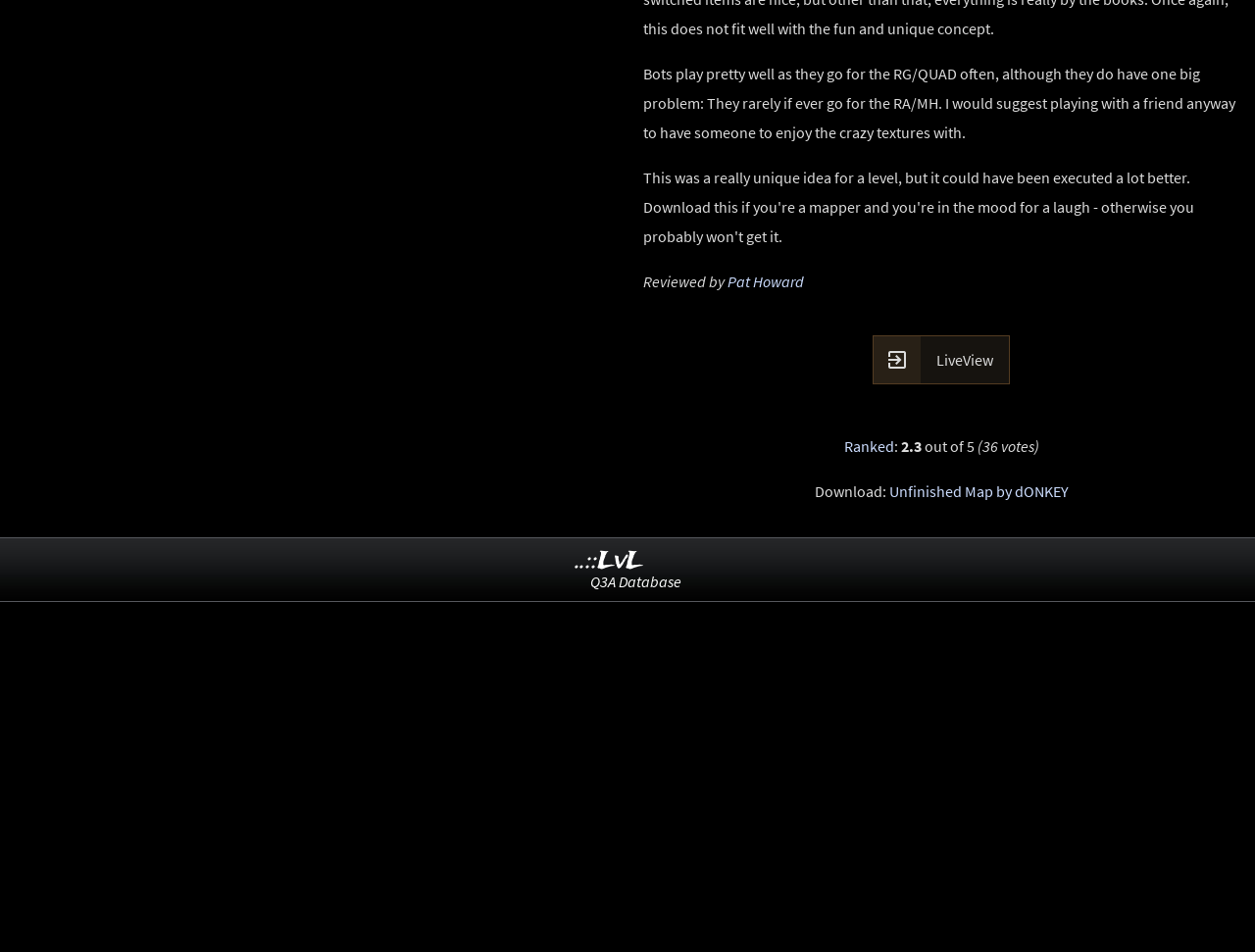Locate the bounding box coordinates of the UI element described by: "Unfinished Map by dONKEY". The bounding box coordinates should consist of four float numbers between 0 and 1, i.e., [left, top, right, bottom].

[0.708, 0.506, 0.851, 0.526]